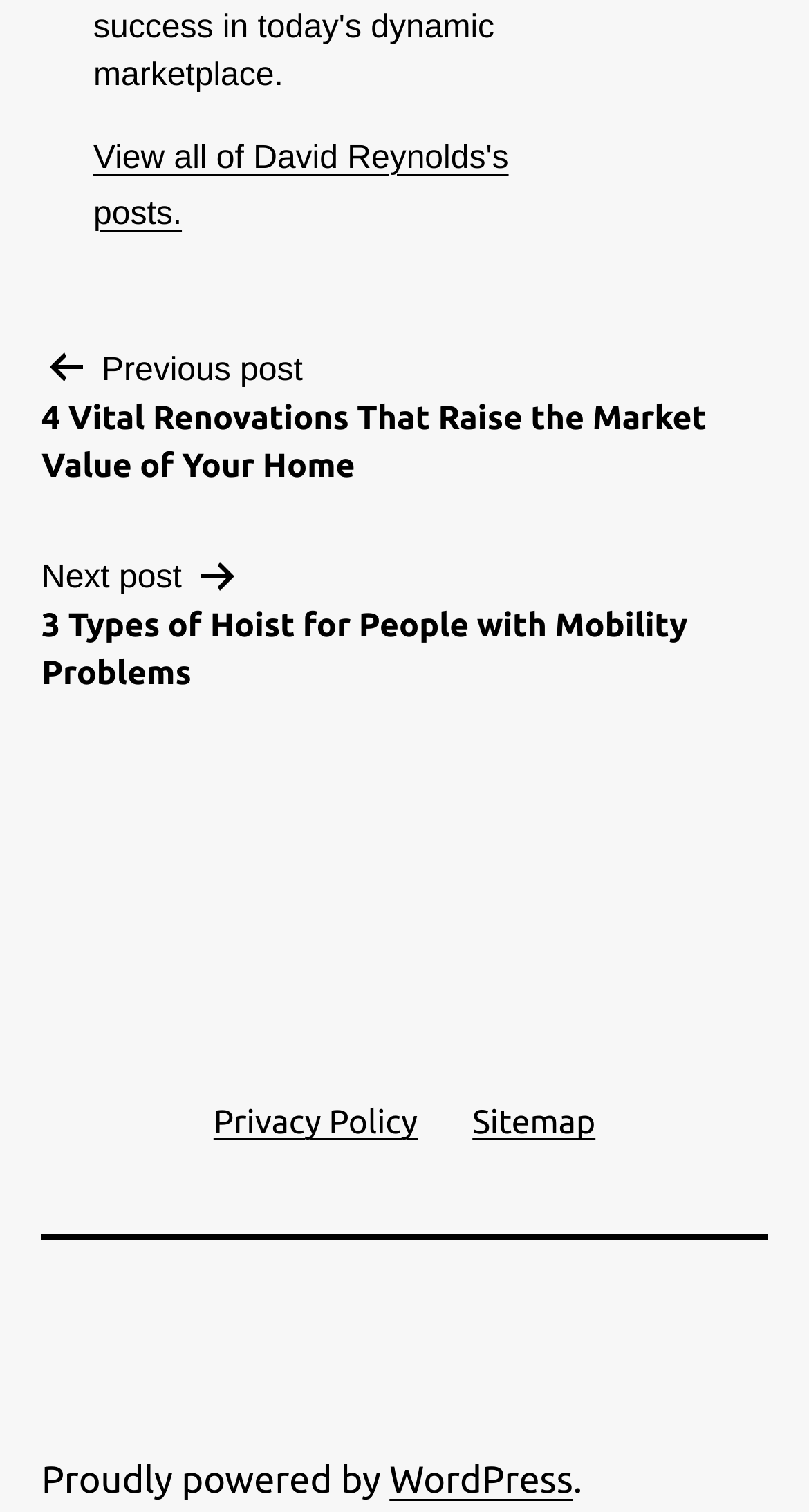How many types of hoist are discussed in the next post?
Provide a concise answer using a single word or phrase based on the image.

3